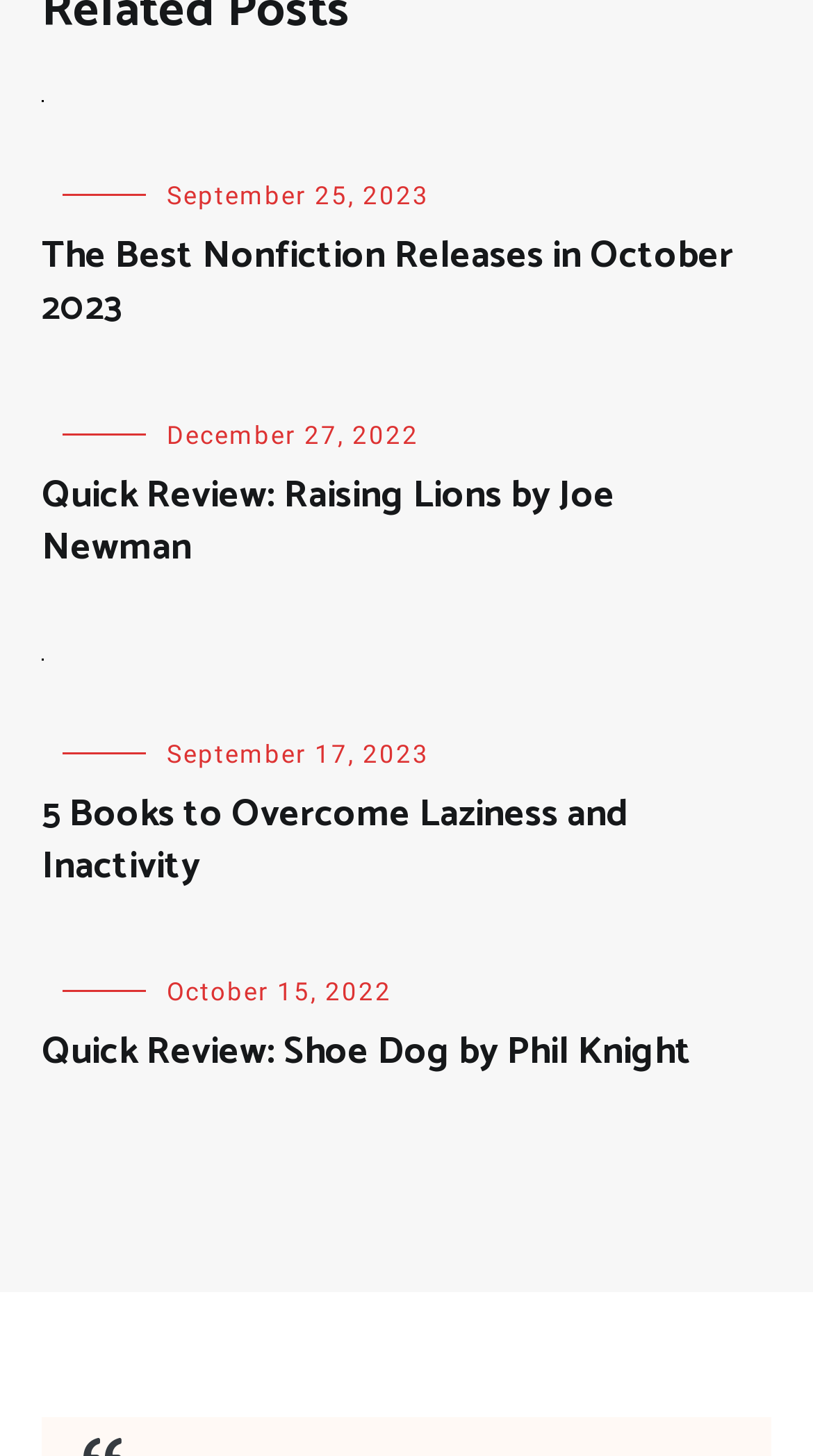How many links are in the first article?
Look at the screenshot and respond with one word or a short phrase.

4